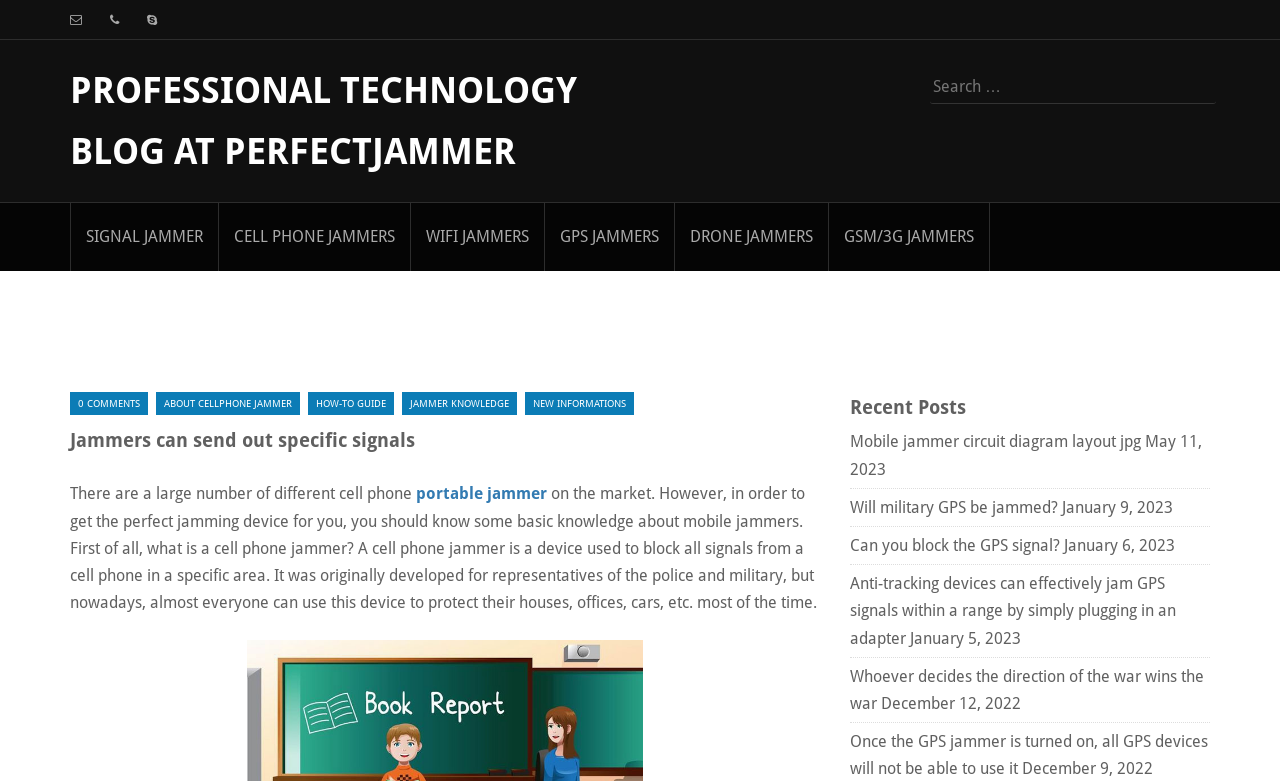Identify the bounding box coordinates of the clickable region to carry out the given instruction: "Go to SIGNAL JAMMER page".

[0.055, 0.26, 0.17, 0.346]